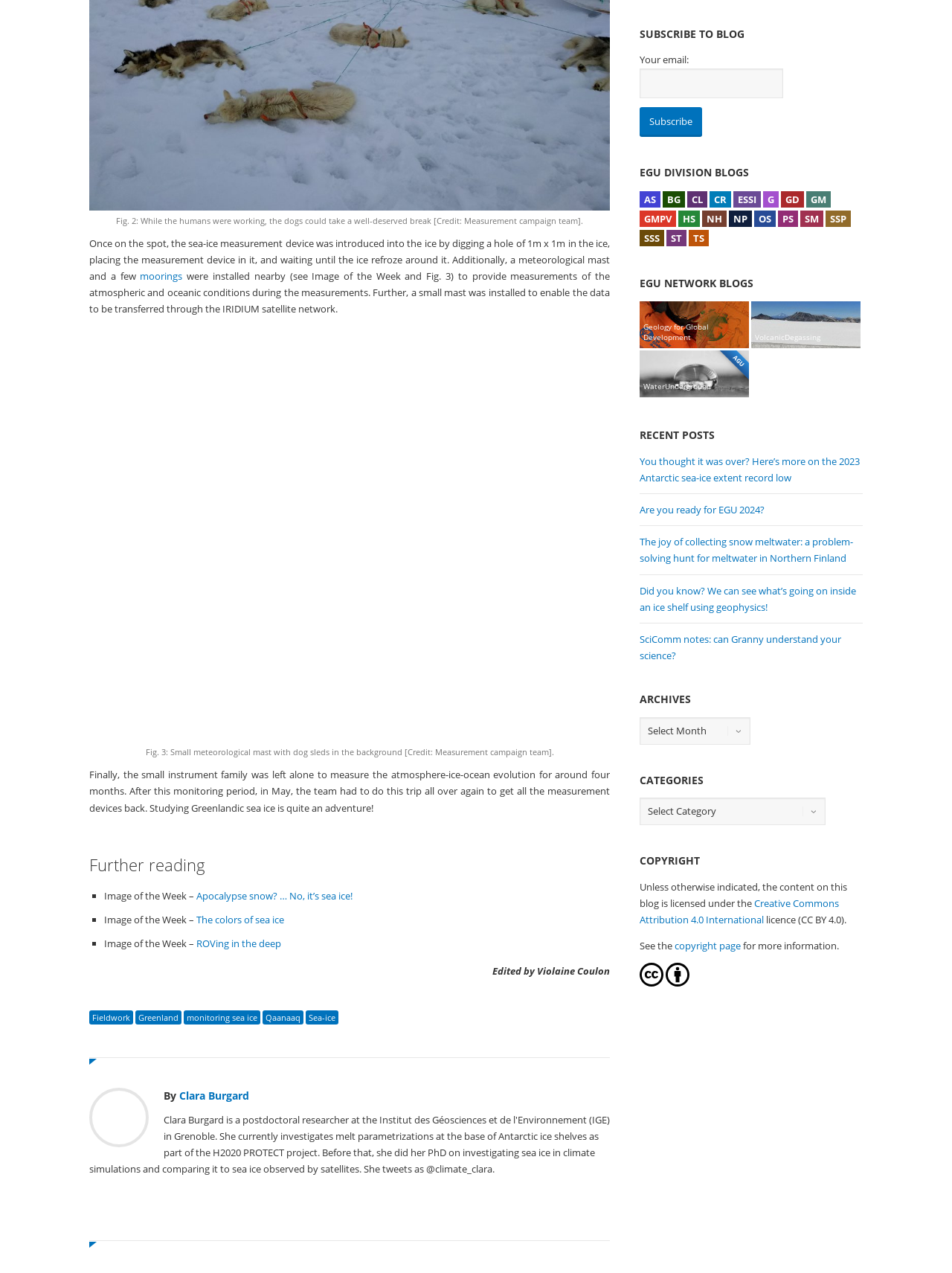Can you specify the bounding box coordinates of the area that needs to be clicked to fulfill the following instruction: "Subscribe to the blog"?

[0.672, 0.084, 0.738, 0.107]